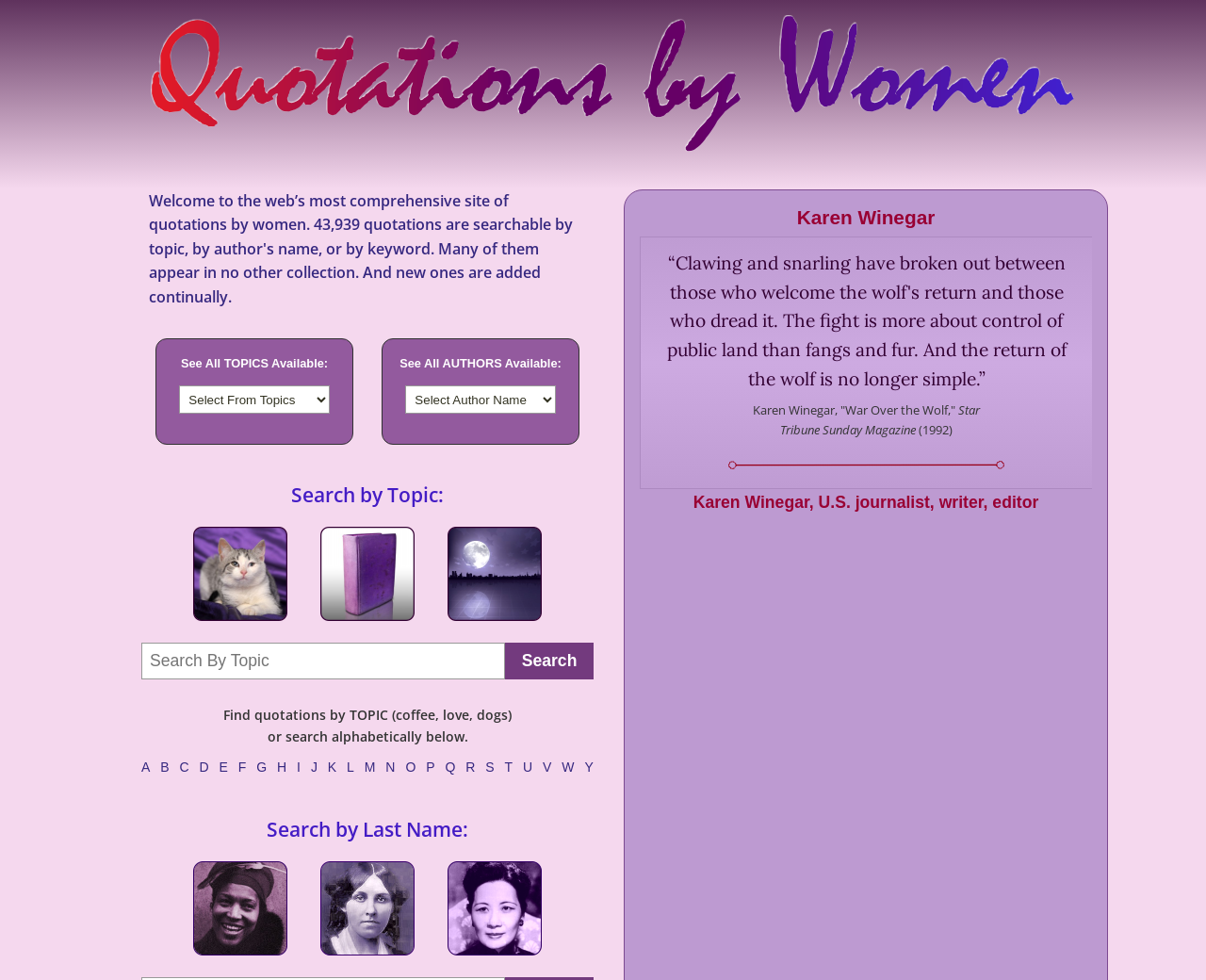How can you search for quotations alphabetically on this webpage?
Using the image, provide a detailed and thorough answer to the question.

The webpage provides an alphabetical list of links from A to Y, allowing users to click on a letter to search for quotations alphabetically.